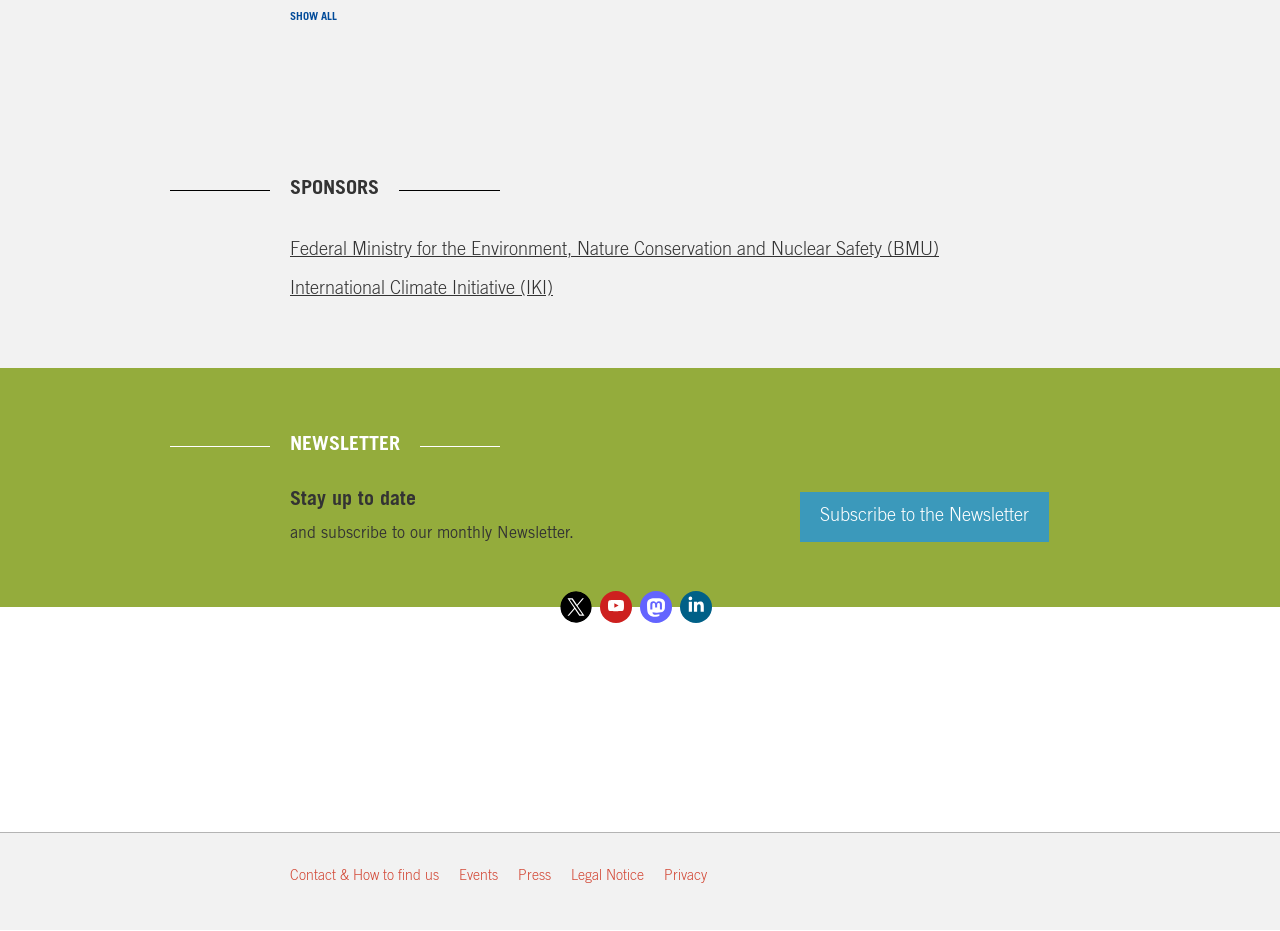Please indicate the bounding box coordinates of the element's region to be clicked to achieve the instruction: "Read recent post about Top 10 Best Air Freshener To Eliminate Smoke in 2023". Provide the coordinates as four float numbers between 0 and 1, i.e., [left, top, right, bottom].

None